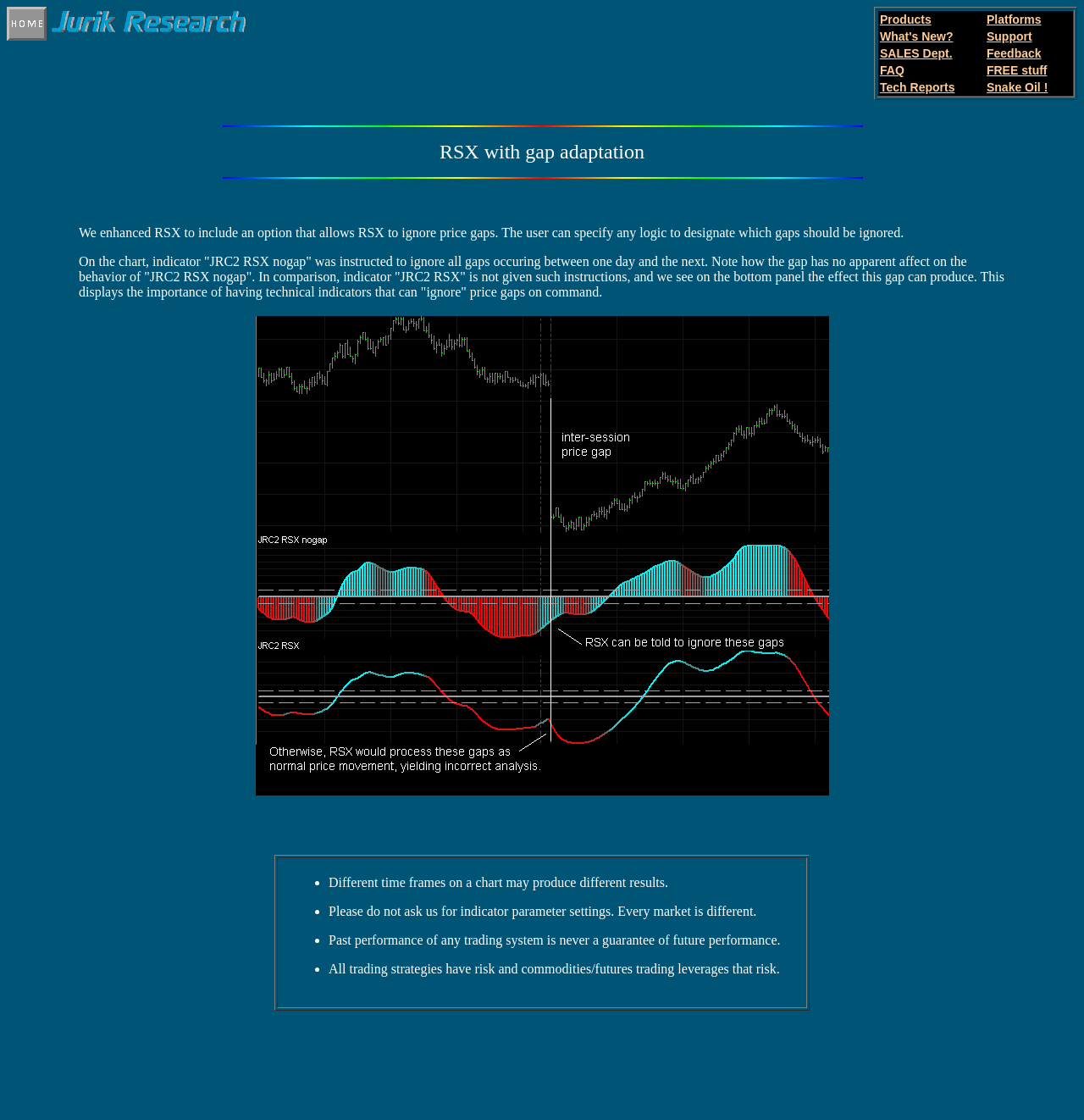Specify the bounding box coordinates of the area to click in order to execute this command: 'Explore Tech Reports'. The coordinates should consist of four float numbers ranging from 0 to 1, and should be formatted as [left, top, right, bottom].

[0.81, 0.07, 0.909, 0.085]